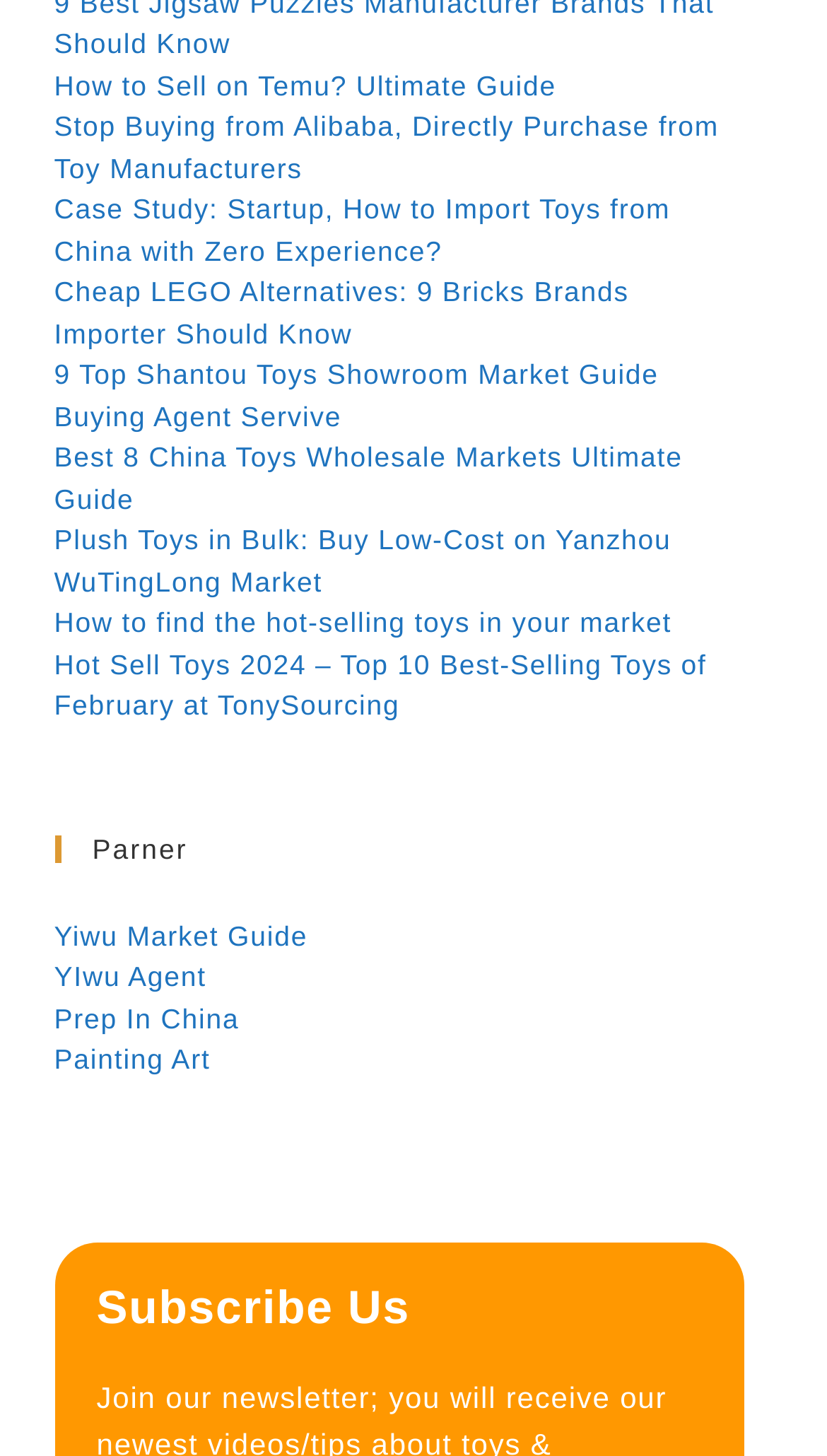Determine the bounding box coordinates for the HTML element described here: "YIwu Agent".

[0.065, 0.66, 0.249, 0.682]